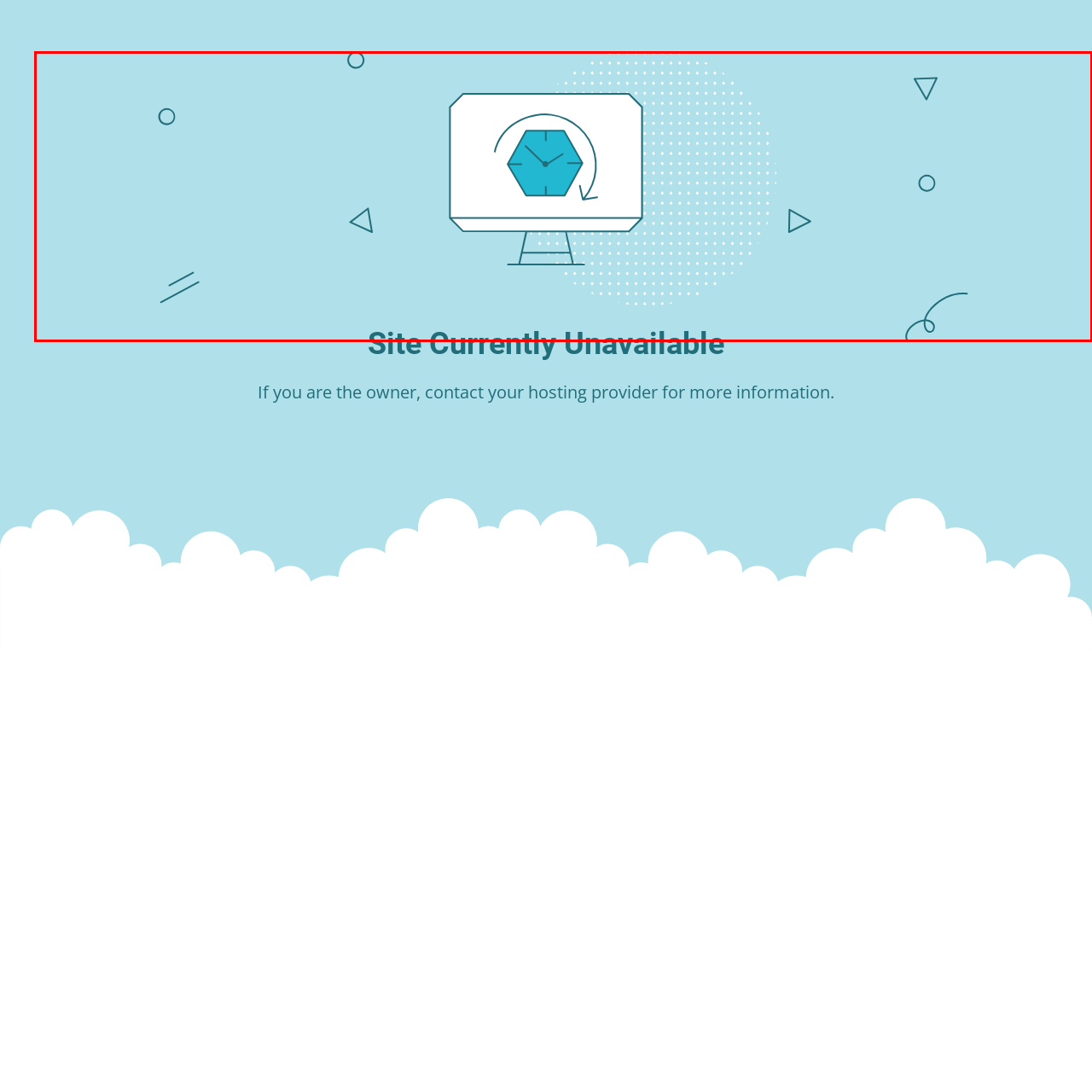What is the color of the background?  
Inspect the image within the red boundary and offer a detailed explanation grounded in the visual information present in the image.

The background of the image is a soothing light blue, which complements the various geometric elements like dots and lines that add an artistic flair.